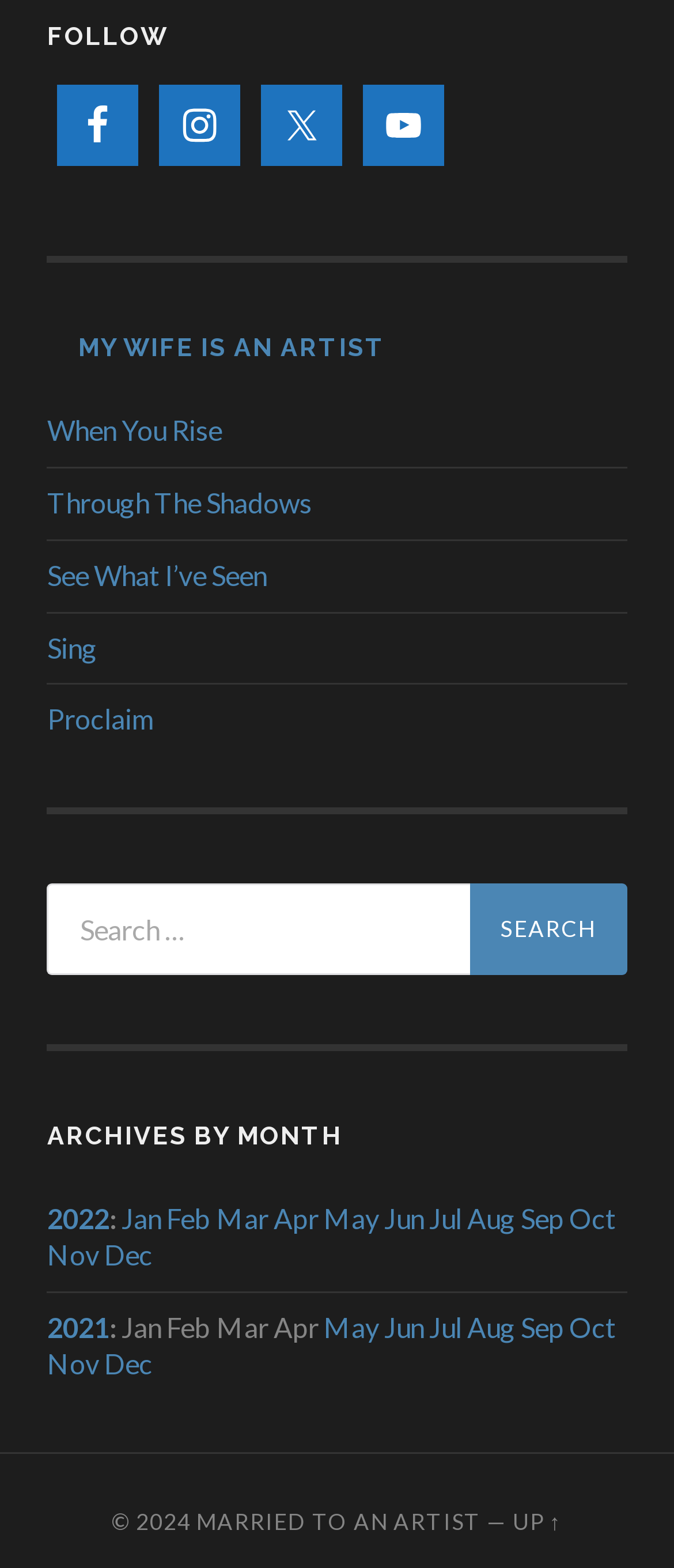What social media platforms are available?
Answer with a single word or phrase by referring to the visual content.

Facebook, Instagram, Twitter, YouTube